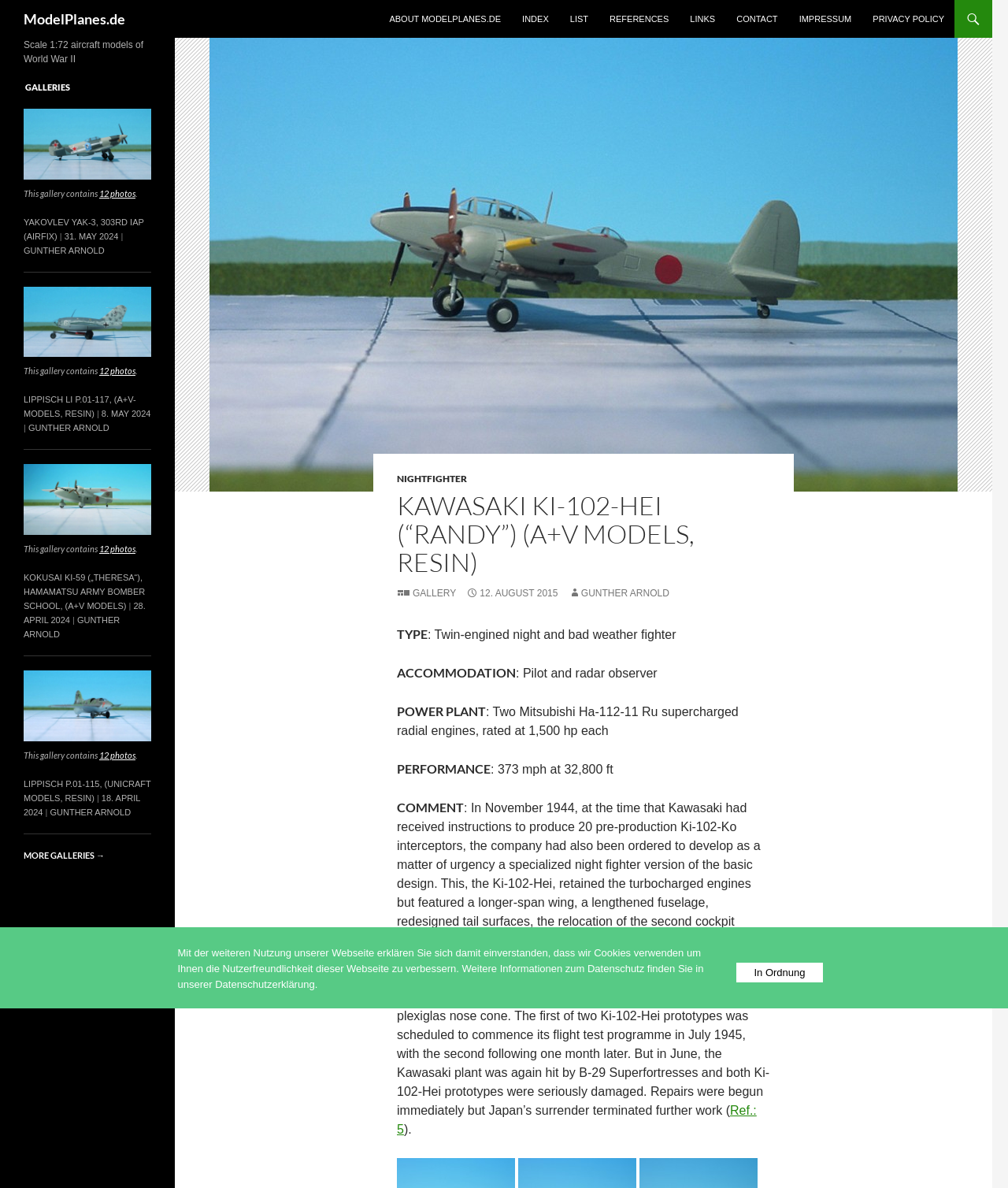Provide the bounding box coordinates for the UI element described in this sentence: "ModelPlanes.de". The coordinates should be four float values between 0 and 1, i.e., [left, top, right, bottom].

[0.023, 0.0, 0.124, 0.032]